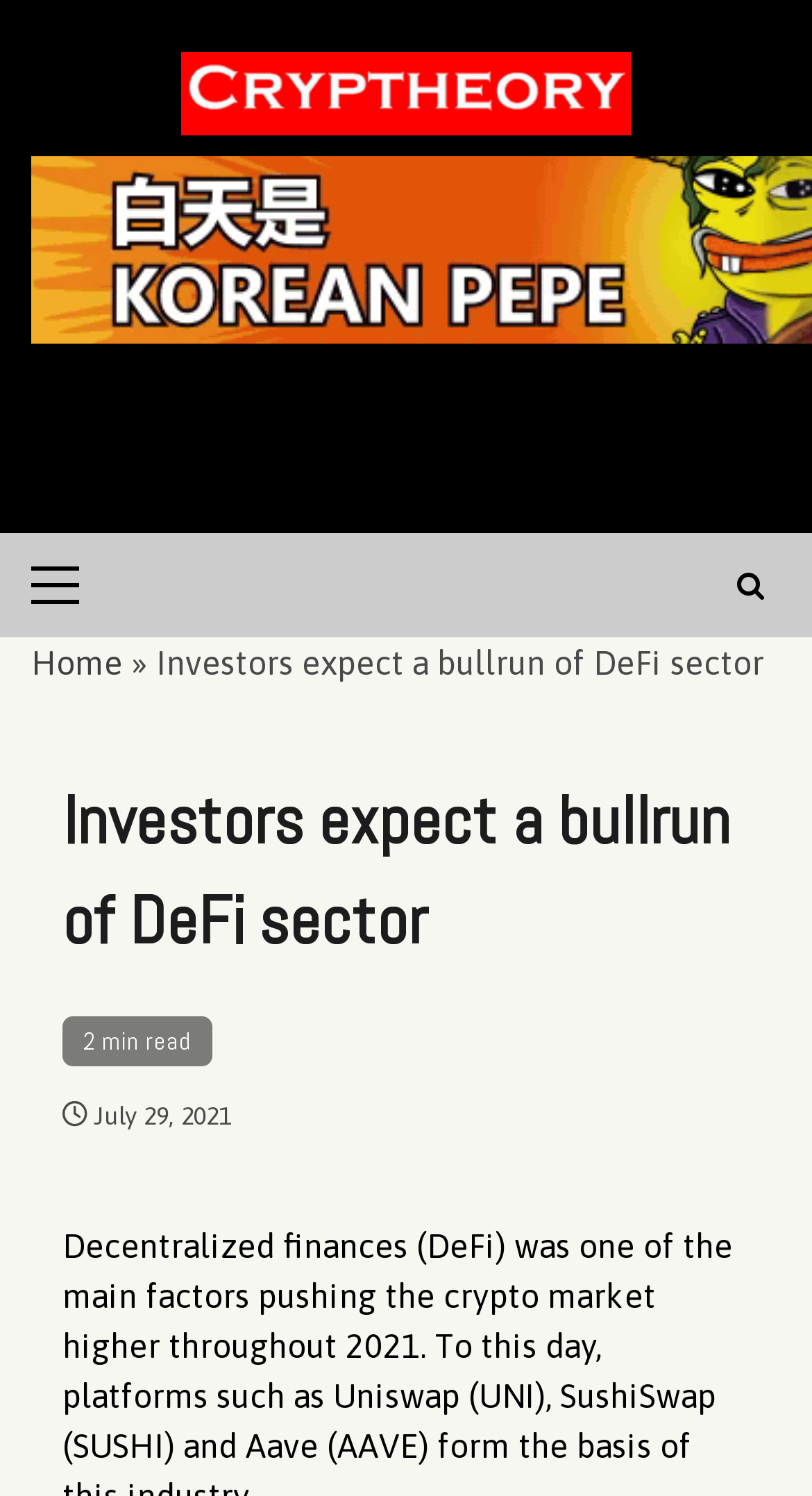Determine the bounding box coordinates for the UI element matching this description: "Primary Menu".

[0.038, 0.356, 0.141, 0.426]